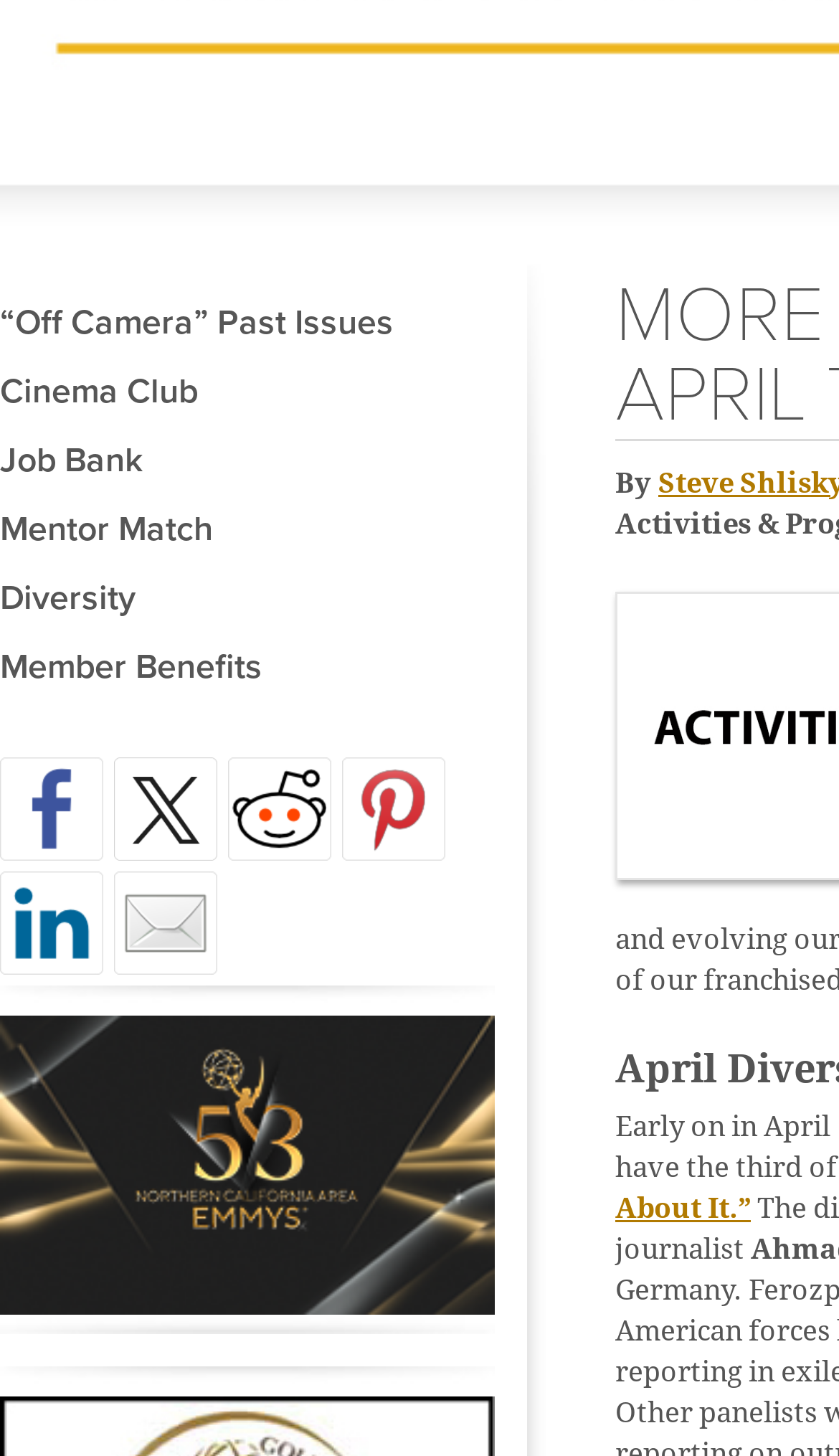Find the bounding box coordinates corresponding to the UI element with the description: "Diversity". The coordinates should be formatted as [left, top, right, bottom], with values as floats between 0 and 1.

[0.0, 0.39, 0.595, 0.432]